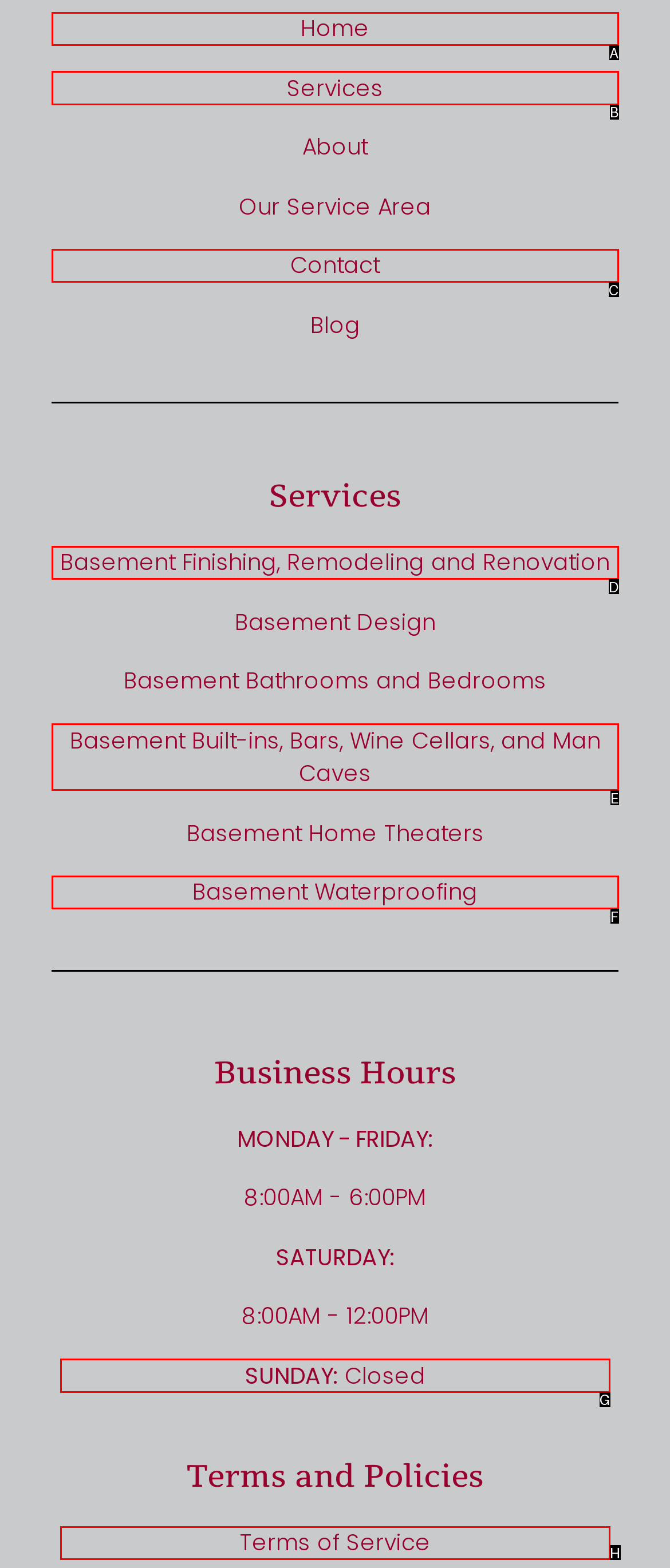Select the letter that aligns with the description: SUNDAY: Closed. Answer with the letter of the selected option directly.

G